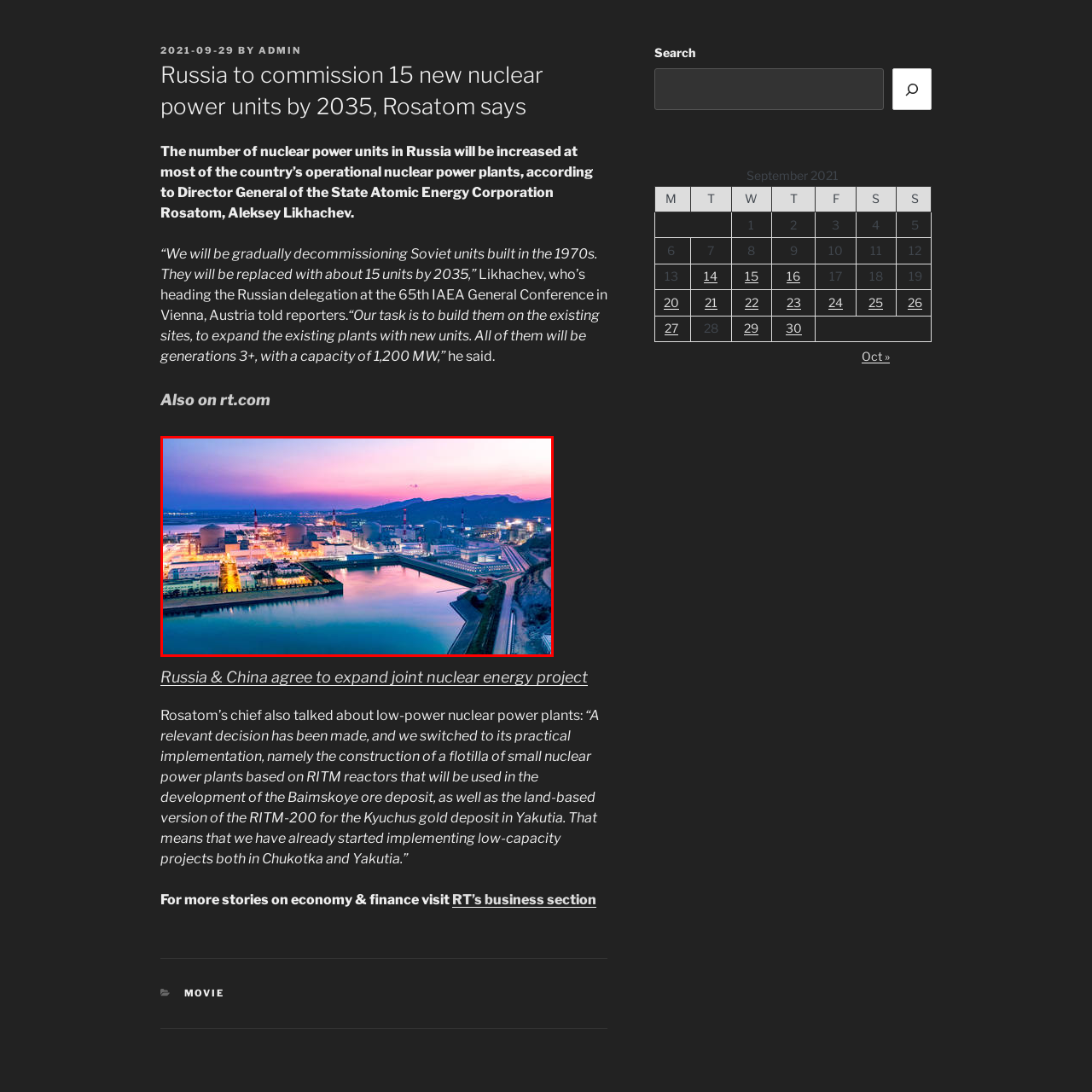Pay attention to the red boxed area, What time of day is depicted in the image? Provide a one-word or short phrase response.

Twilight